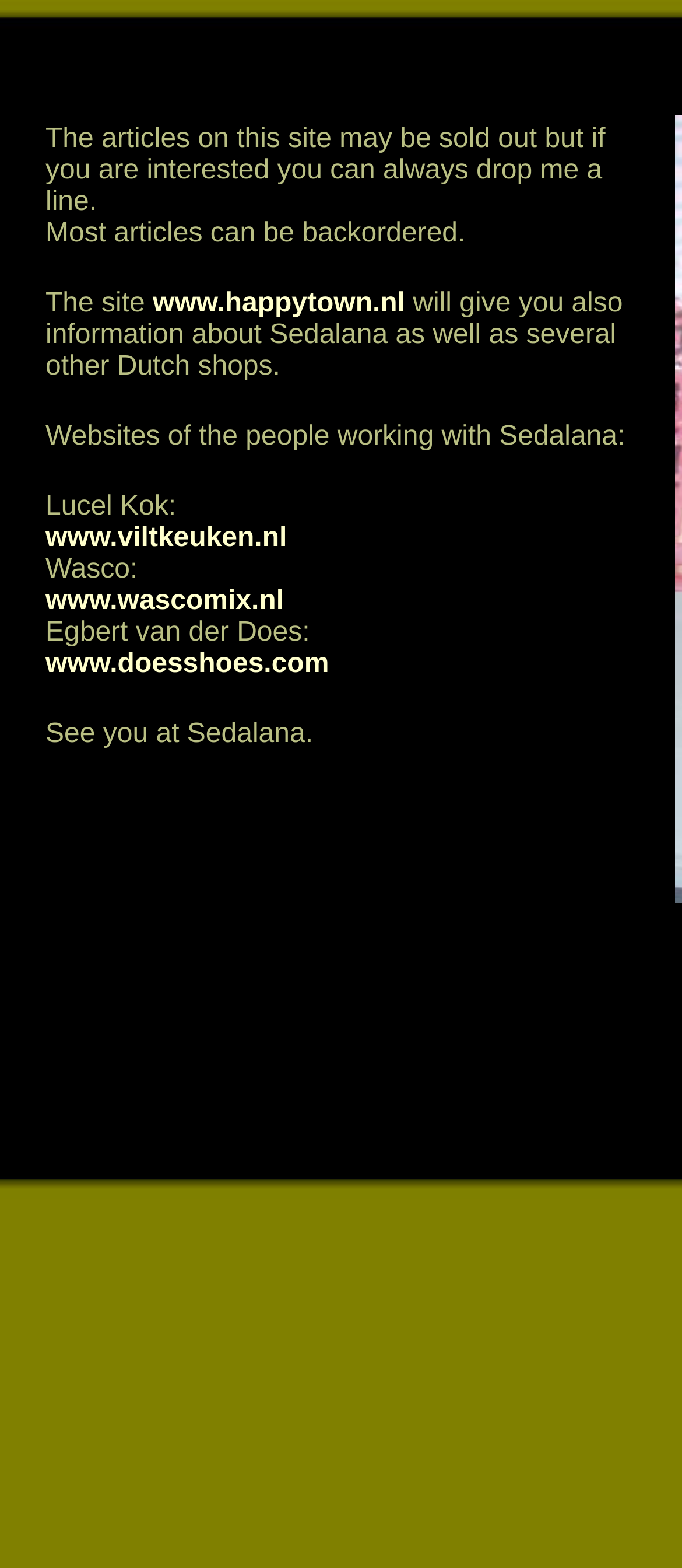Can you give a comprehensive explanation to the question given the content of the image?
What is the relationship between Sedalana and the people listed?

The section 'Websites of the people working with Sedalana:' lists several individuals with links to their websites, implying that they collaborate or work together with Sedalana in some capacity.